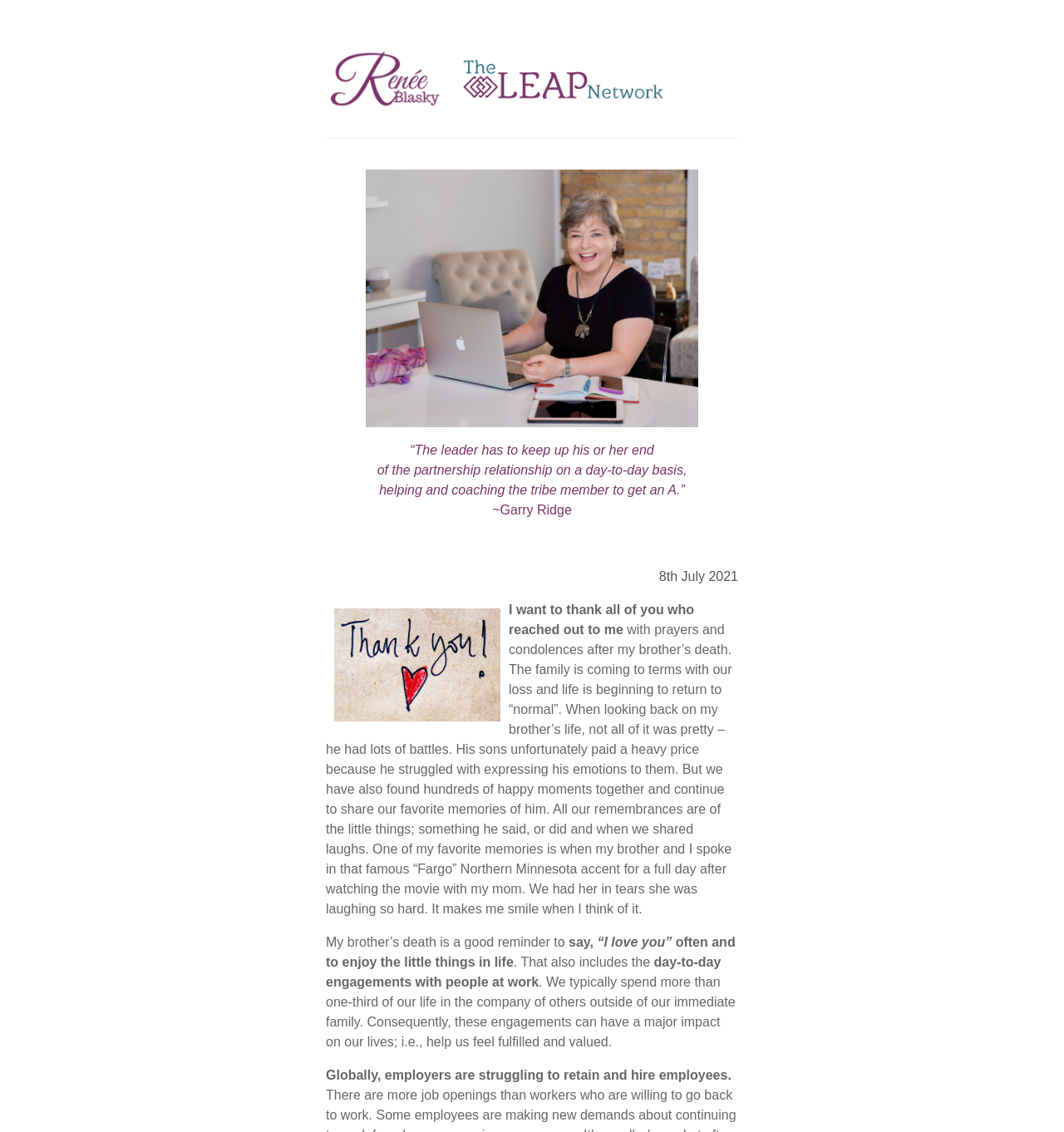Give a detailed overview of the webpage's appearance and contents.

This webpage appears to be a personal blog or article page. At the top, there is a layout table with a link and an image, which seems to be a logo or a profile picture. Below this, there is a horizontal separator line.

The main content of the page is a personal reflection or article written by Garry Ridge, dated 8th July 2021. The article is a heartfelt and introspective piece, where the author expresses gratitude to those who reached out to him after his brother's passing. He shares fond memories of his brother and reflects on the importance of expressing emotions and appreciating the little things in life.

The article is divided into several paragraphs, with the text flowing from top to bottom. There are a few images scattered throughout the text, which appear to be decorative or illustrative. The text is written in a conversational tone, with the author sharing personal anecdotes and insights.

Towards the bottom of the page, the author shifts his focus to the importance of day-to-day engagements with people at work, highlighting the impact they can have on our lives. He also mentions the global struggle of employers to retain and hire employees. Overall, the webpage has a personal and reflective tone, with the author sharing his thoughts and experiences with the reader.